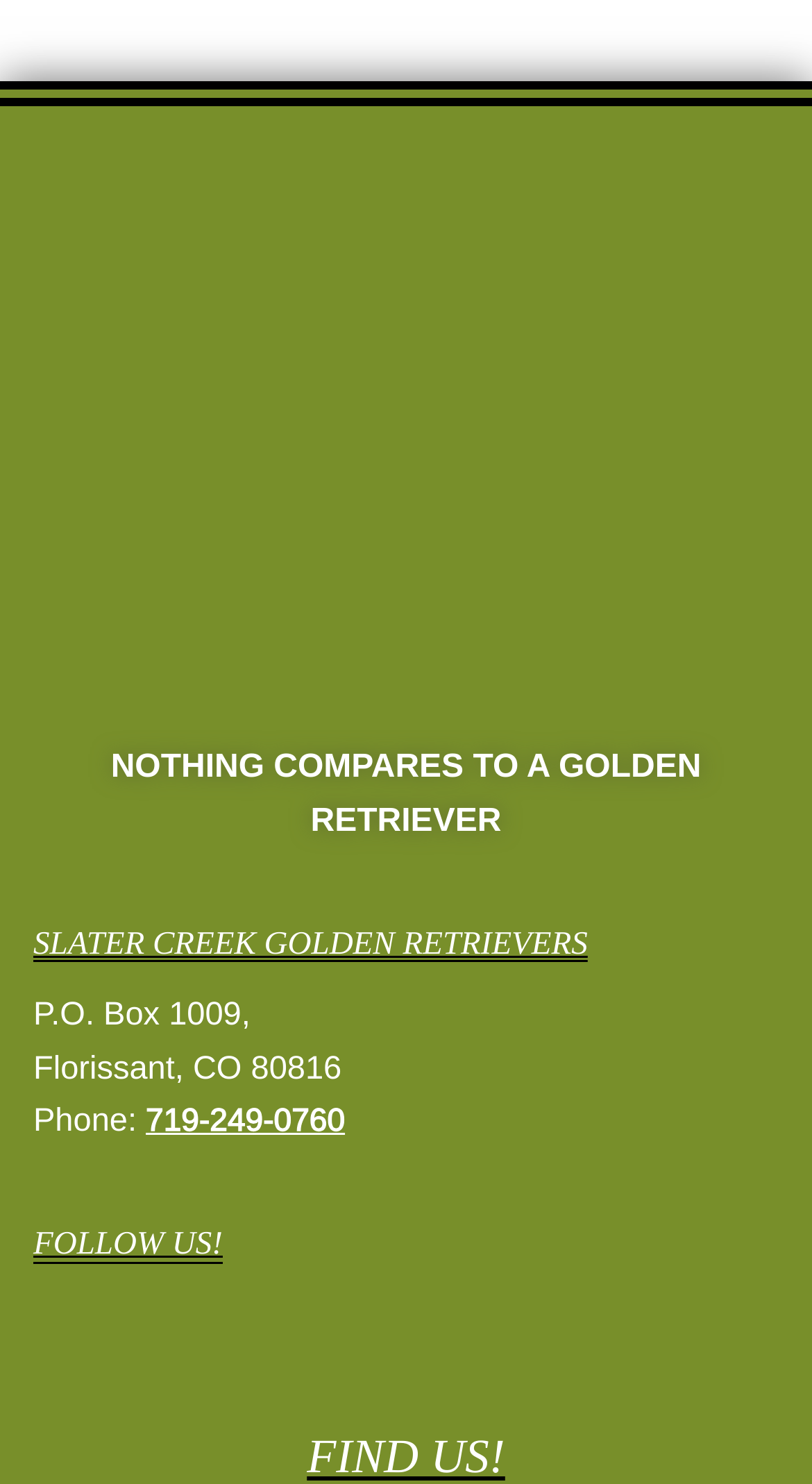Please answer the following question using a single word or phrase: What is the address of the business?

P.O. Box 1009, Florissant, CO 80816